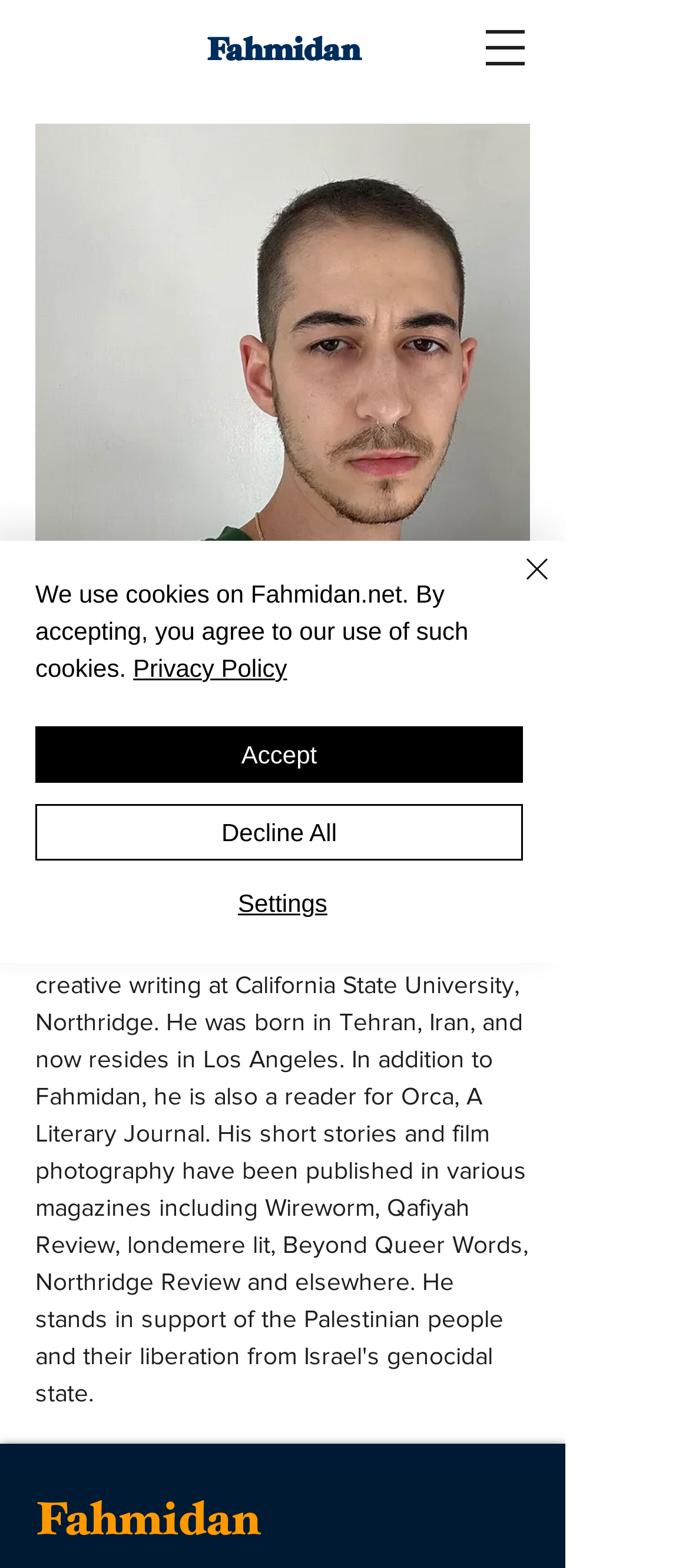Provide a brief response to the question using a single word or phrase: 
What is the name of the person in the image?

René Zadoorian